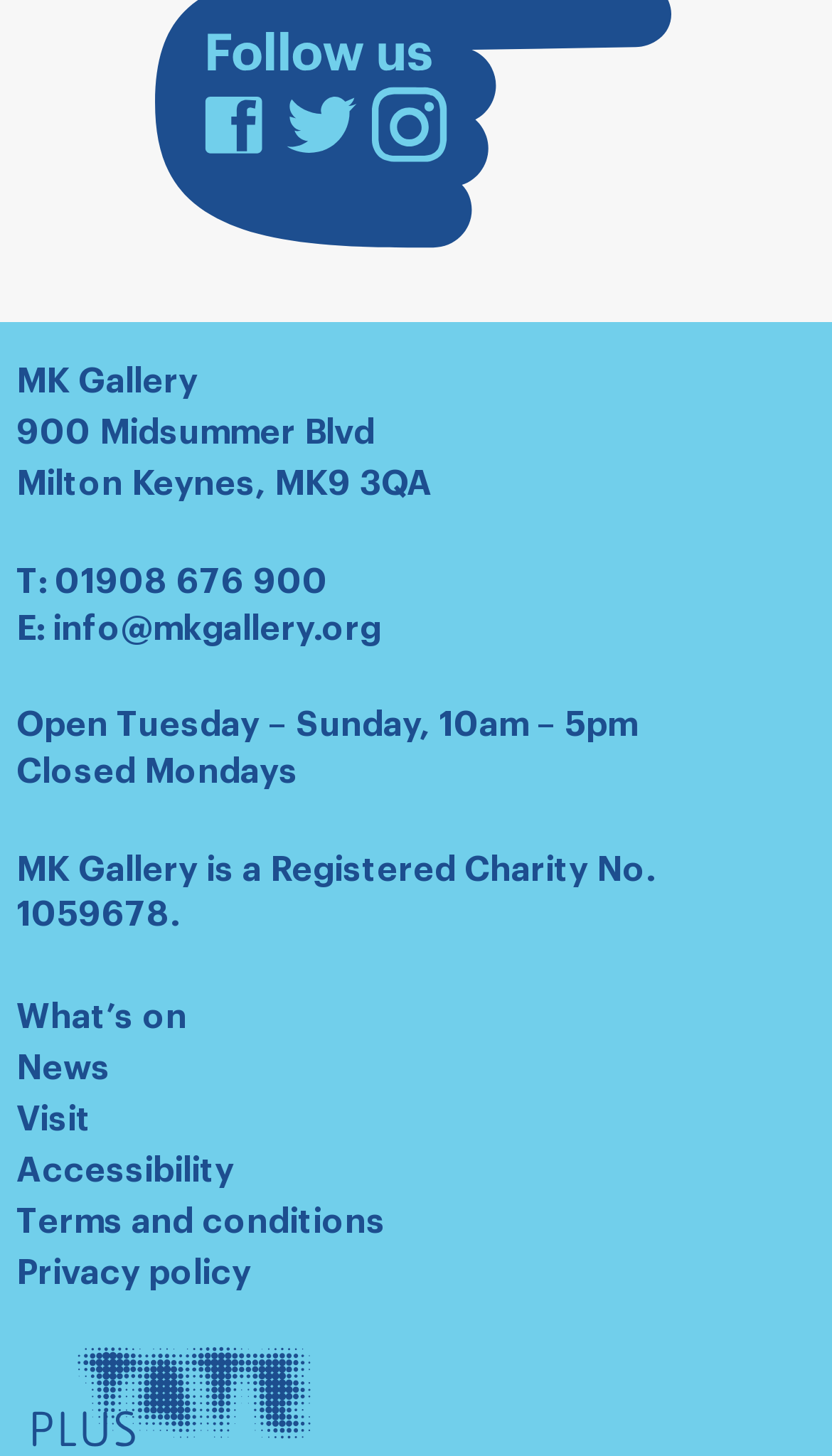Determine the bounding box coordinates of the section to be clicked to follow the instruction: "Visit Facebook". The coordinates should be given as four float numbers between 0 and 1, formatted as [left, top, right, bottom].

[0.235, 0.06, 0.325, 0.122]